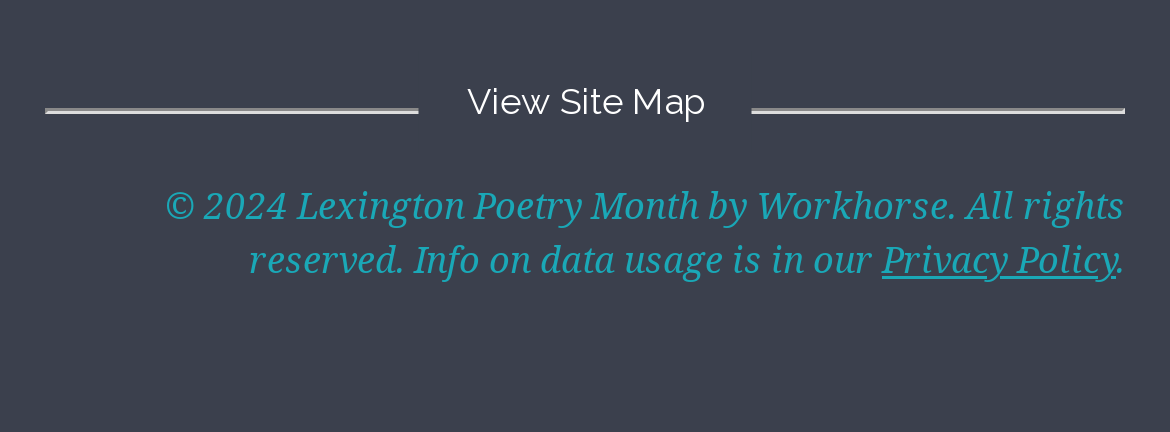Based on the image, provide a detailed and complete answer to the question: 
What is the name of the event or celebration referenced on the webpage?

The webpage appears to be related to an event or celebration called 'Lexington Poetry Month', which is also referenced in the link and copyright information.